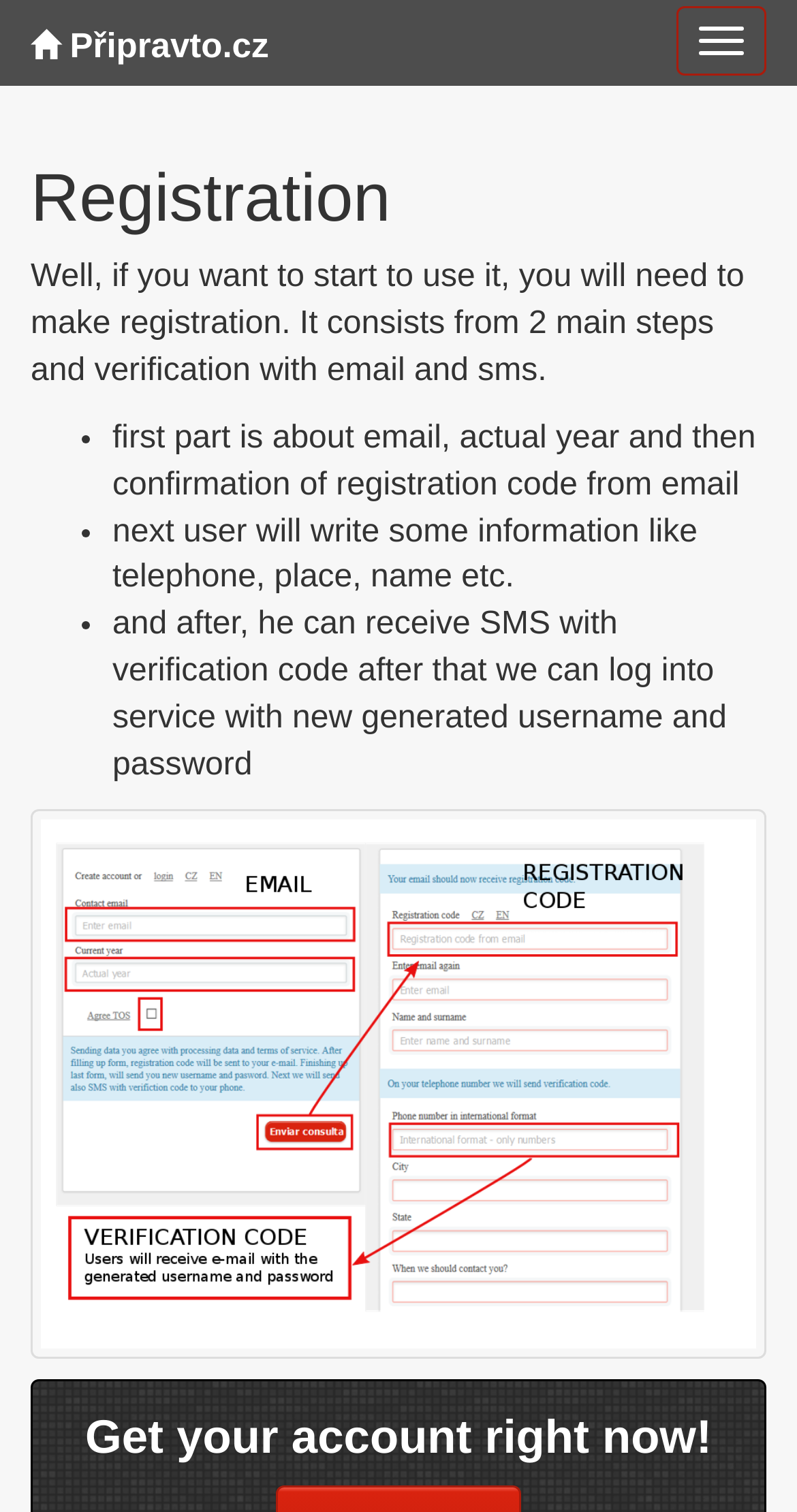What is the purpose of the SMS verification code?
Refer to the image and provide a detailed answer to the question.

The SMS verification code is sent to the user after registration, and it is used to log into the service with the new generated username and password.